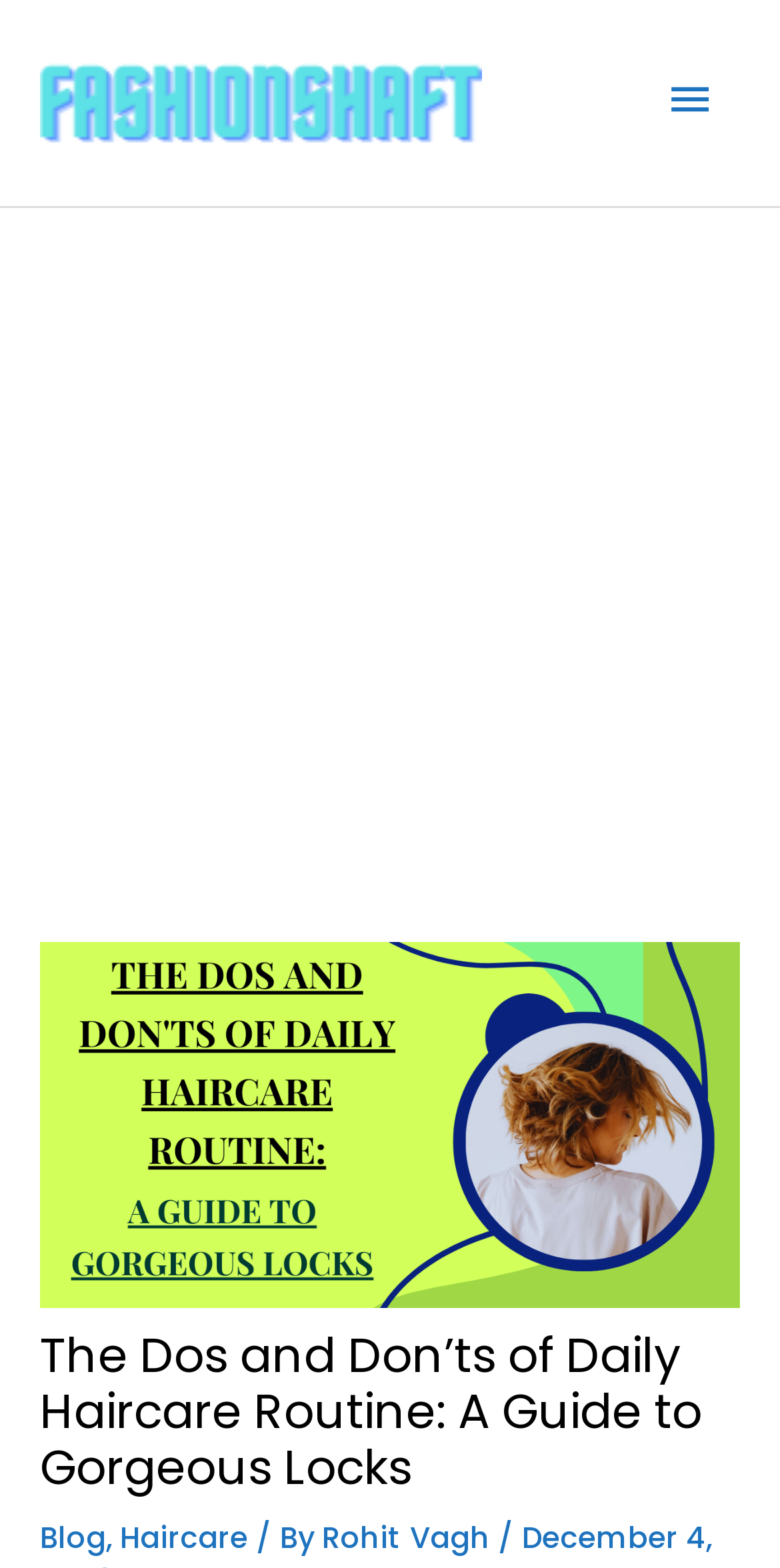What is the category of the article?
Please provide a full and detailed response to the question.

The category of the article can be determined by looking at the link 'Blog' at the bottom of the page, which indicates that the article belongs to the blog category.